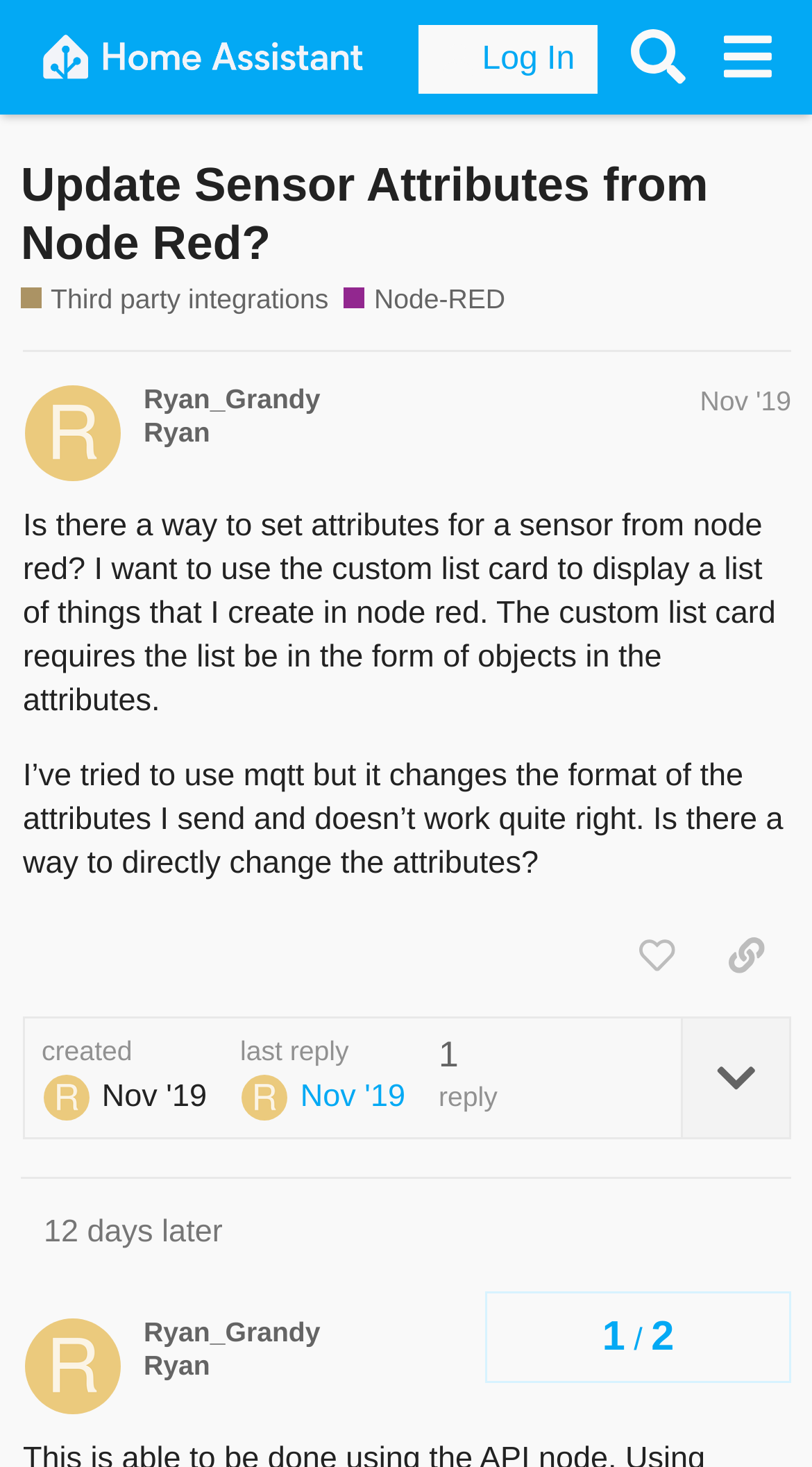Determine the bounding box coordinates of the element that should be clicked to execute the following command: "View topic details".

[0.838, 0.695, 0.972, 0.775]